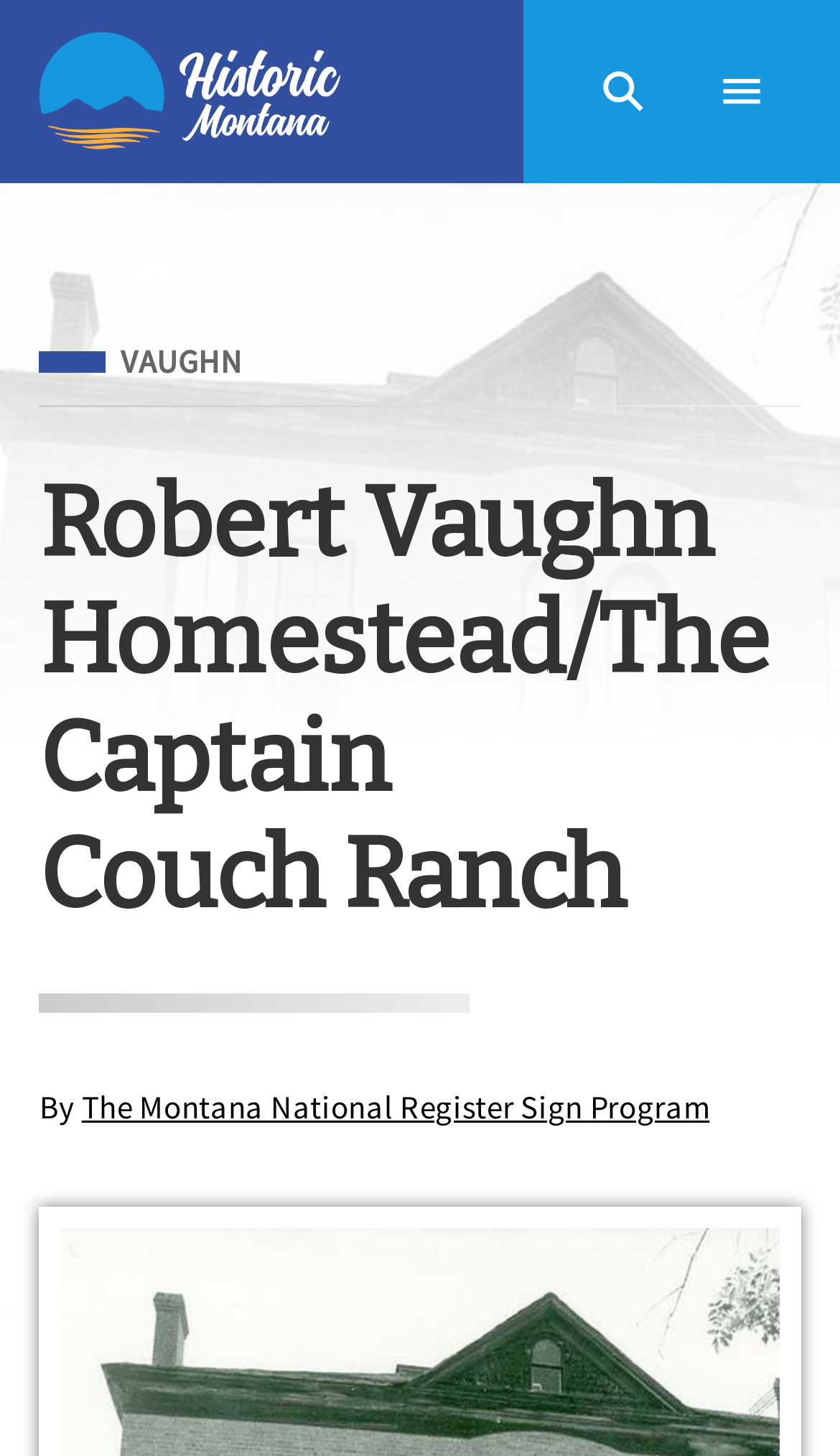What is the text above the 'VAUGHN' link?
Deliver a detailed and extensive answer to the question.

I found the answer by looking at the elements under the navigation section, where I found a StaticText element with the text 'Filed Under' located above the 'VAUGHN' link.